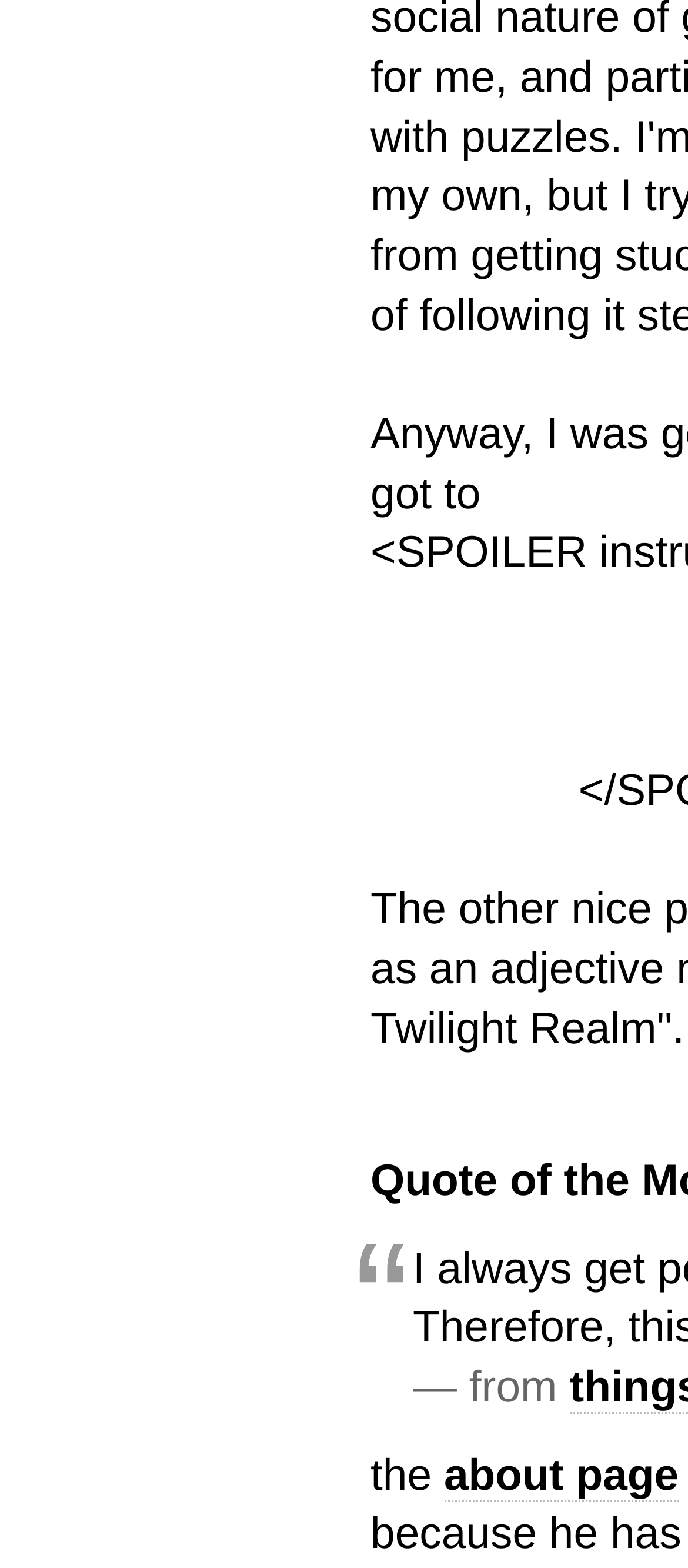Extract the bounding box coordinates of the UI element described: "about page". Provide the coordinates in the format [left, top, right, bottom] with values ranging from 0 to 1.

[0.645, 0.925, 0.986, 0.958]